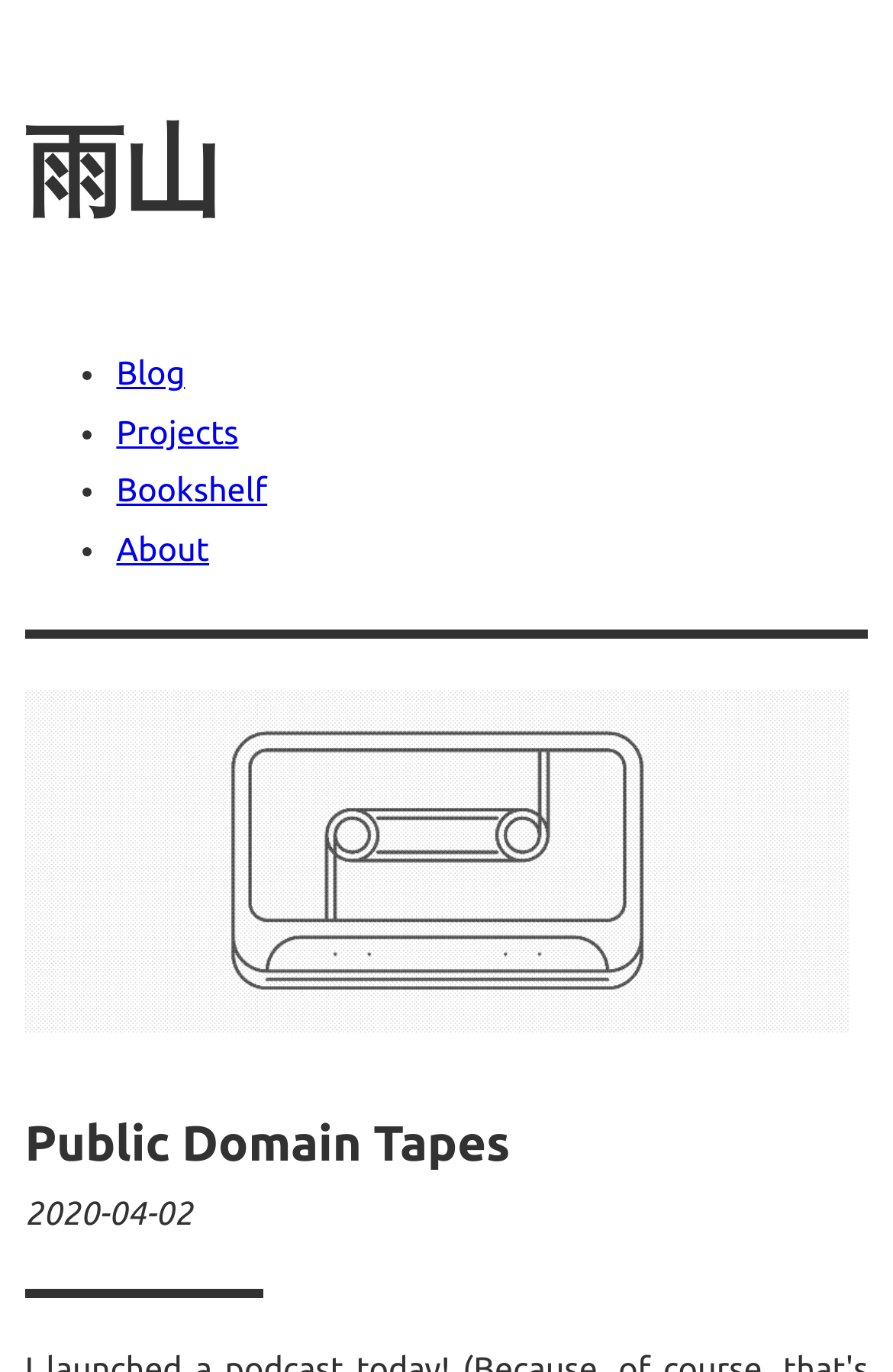What is below the separator?
Refer to the image and provide a concise answer in one word or phrase.

An image